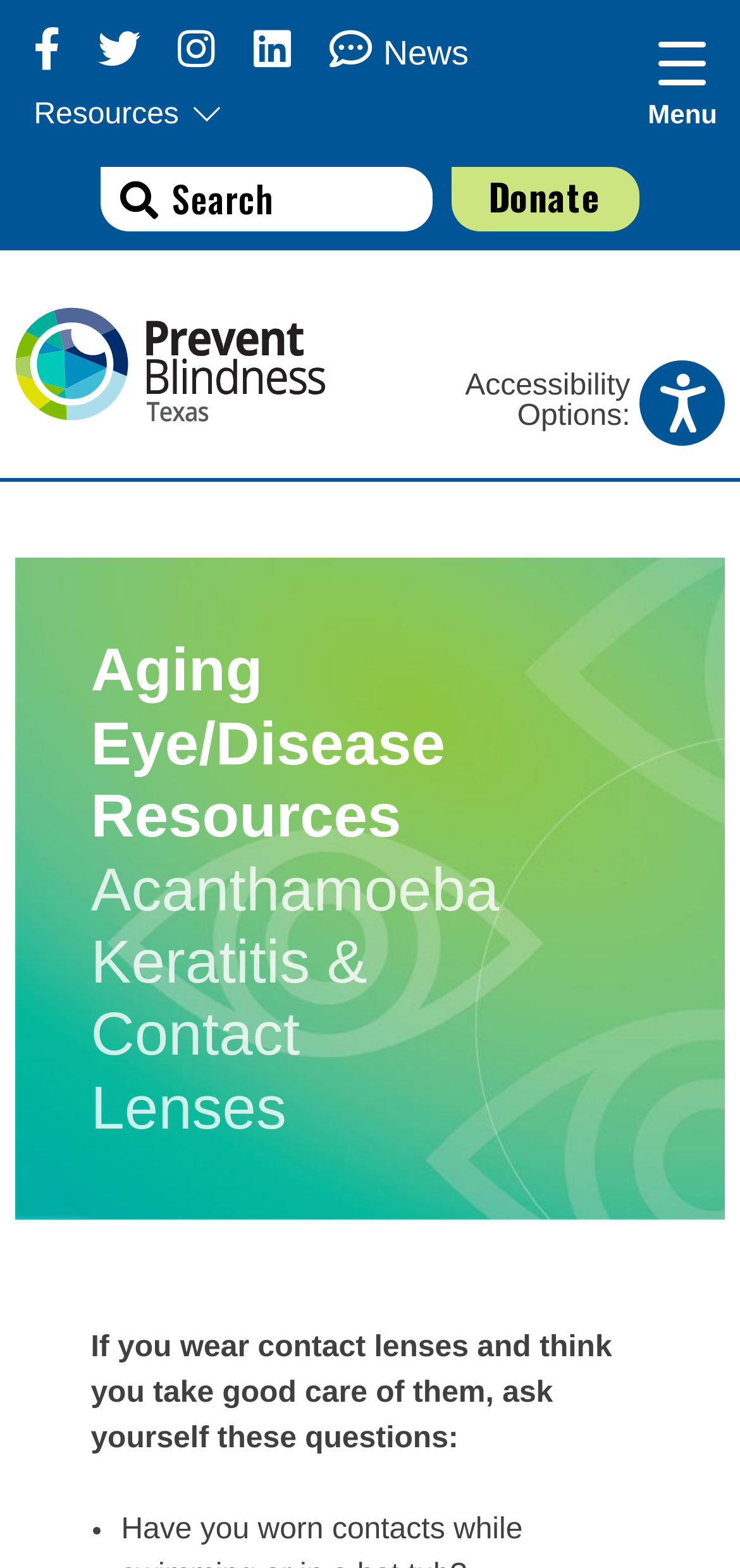Using the provided description: "Volunteer FAQ", find the bounding box coordinates of the corresponding UI element. The output should be four float numbers between 0 and 1, in the format [left, top, right, bottom].

[0.154, 0.163, 0.595, 0.188]